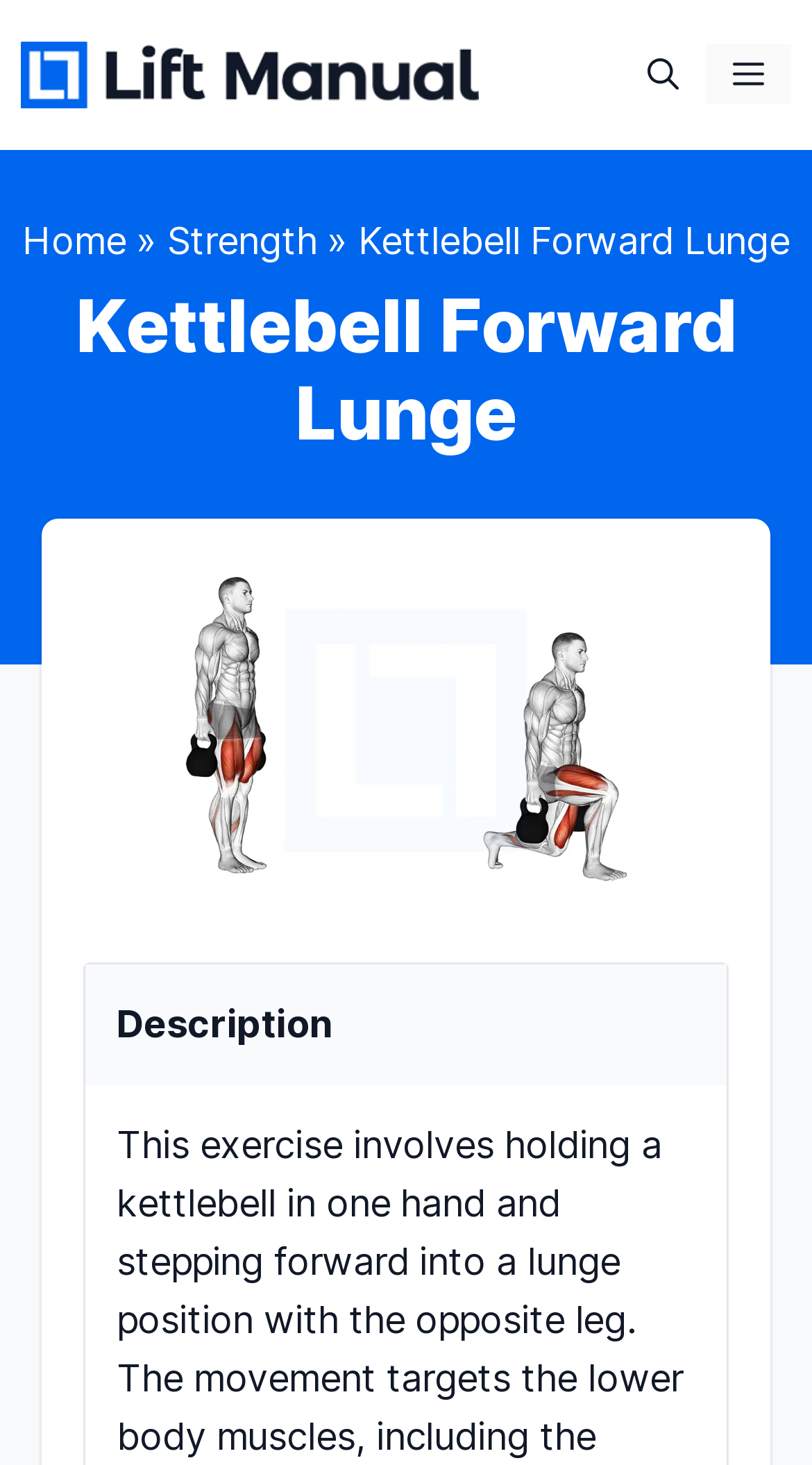Based on the image, give a detailed response to the question: What is the name of the exercise?

I determined the answer by looking at the breadcrumbs navigation section, where the last item is 'Kettlebell Forward Lunge', and also the heading element with the same text.